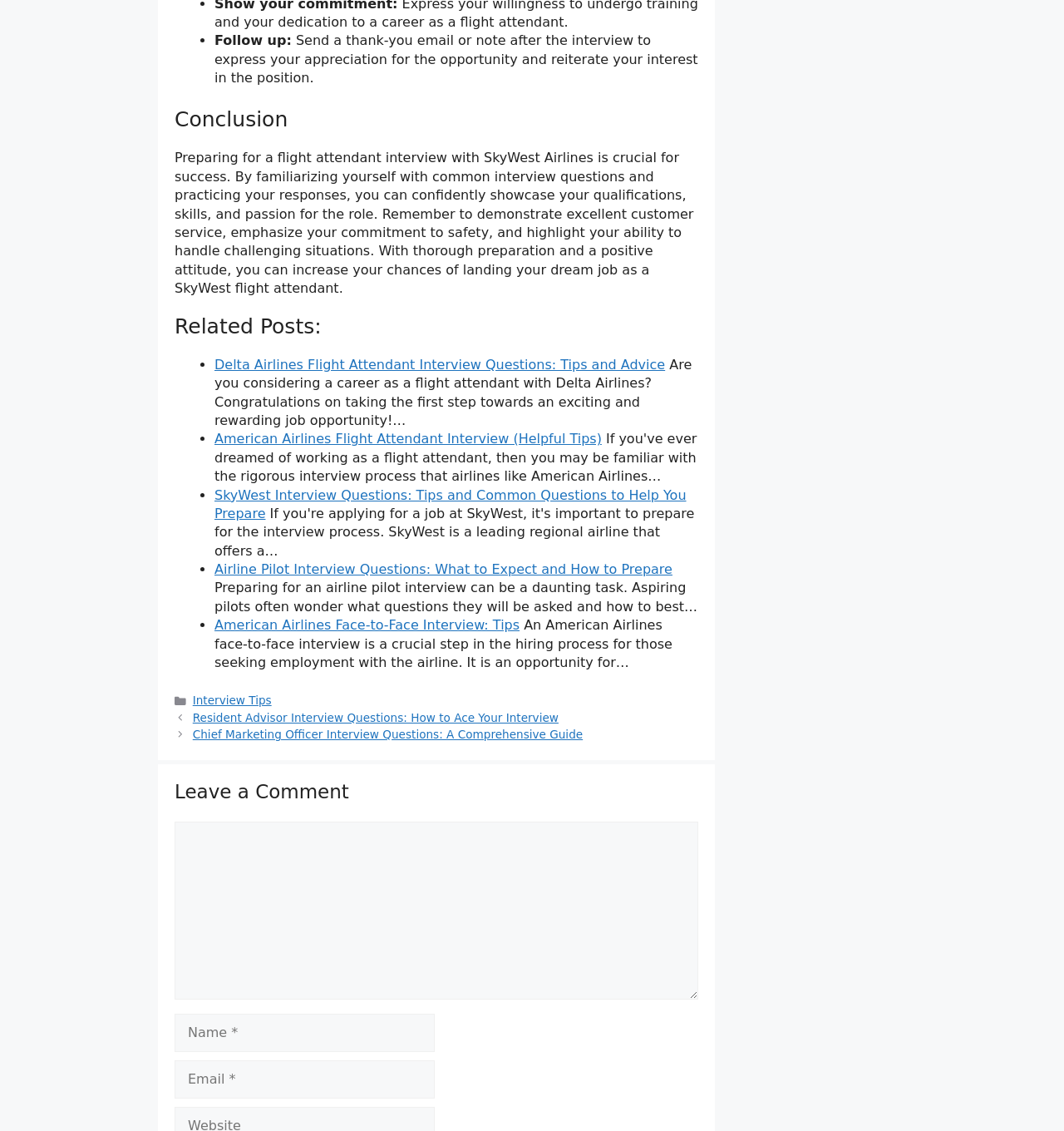How many related posts are listed on the webpage?
Could you answer the question in a detailed manner, providing as much information as possible?

The webpage lists five related posts, including 'Delta Airlines Flight Attendant Interview Questions: Tips and Advice', 'American Airlines Flight Attendant Interview (Helpful Tips)', 'SkyWest Interview Questions: Tips and Common Questions to Help You Prepare', 'Airline Pilot Interview Questions: What to Expect and How to Prepare', and 'American Airlines Face-to-Face Interview: Tips'.